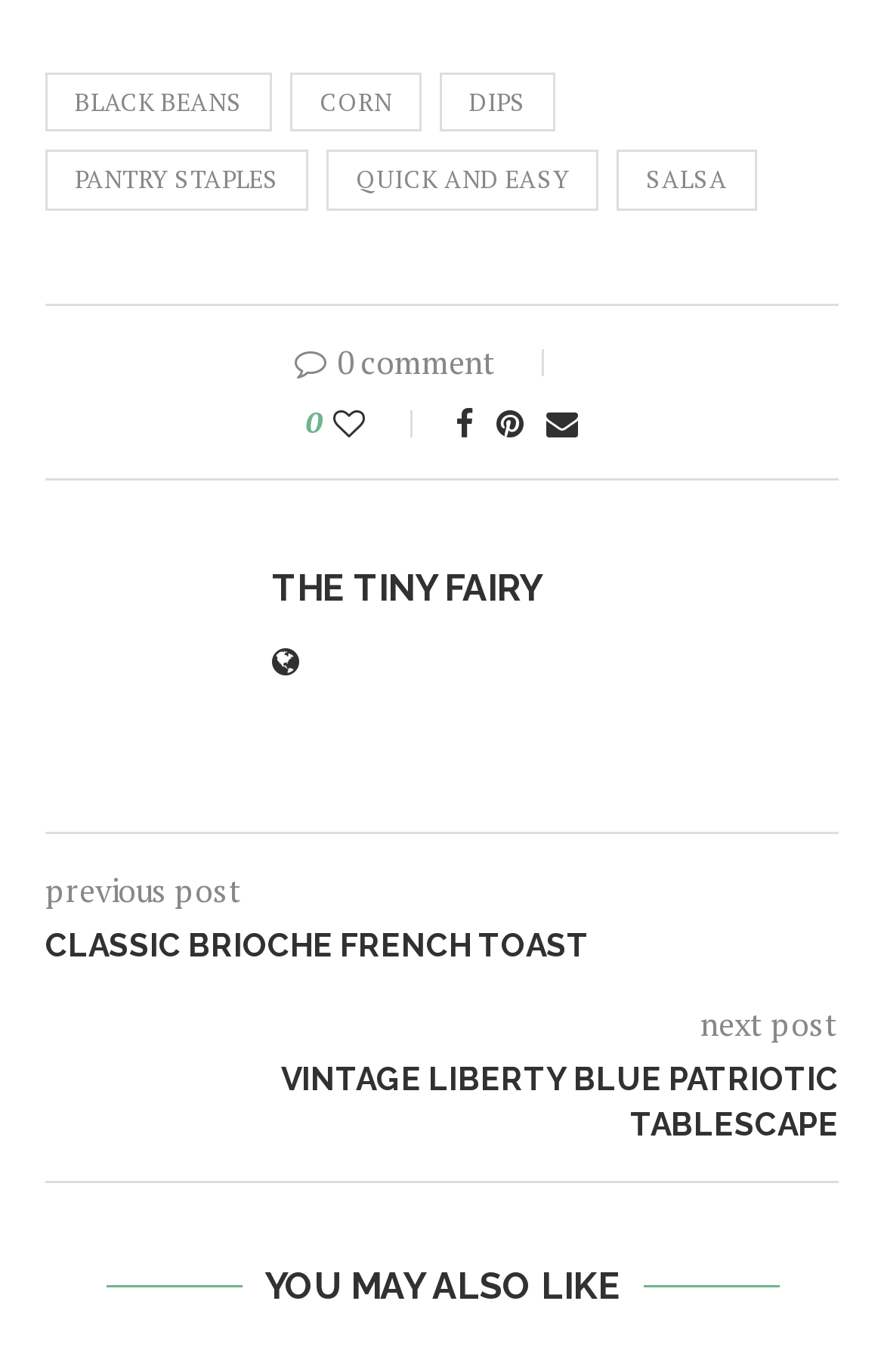Given the description Support, predict the bounding box coordinates of the UI element. Ensure the coordinates are in the format (top-left x, top-left y, bottom-right x, bottom-right y) and all values are between 0 and 1.

None